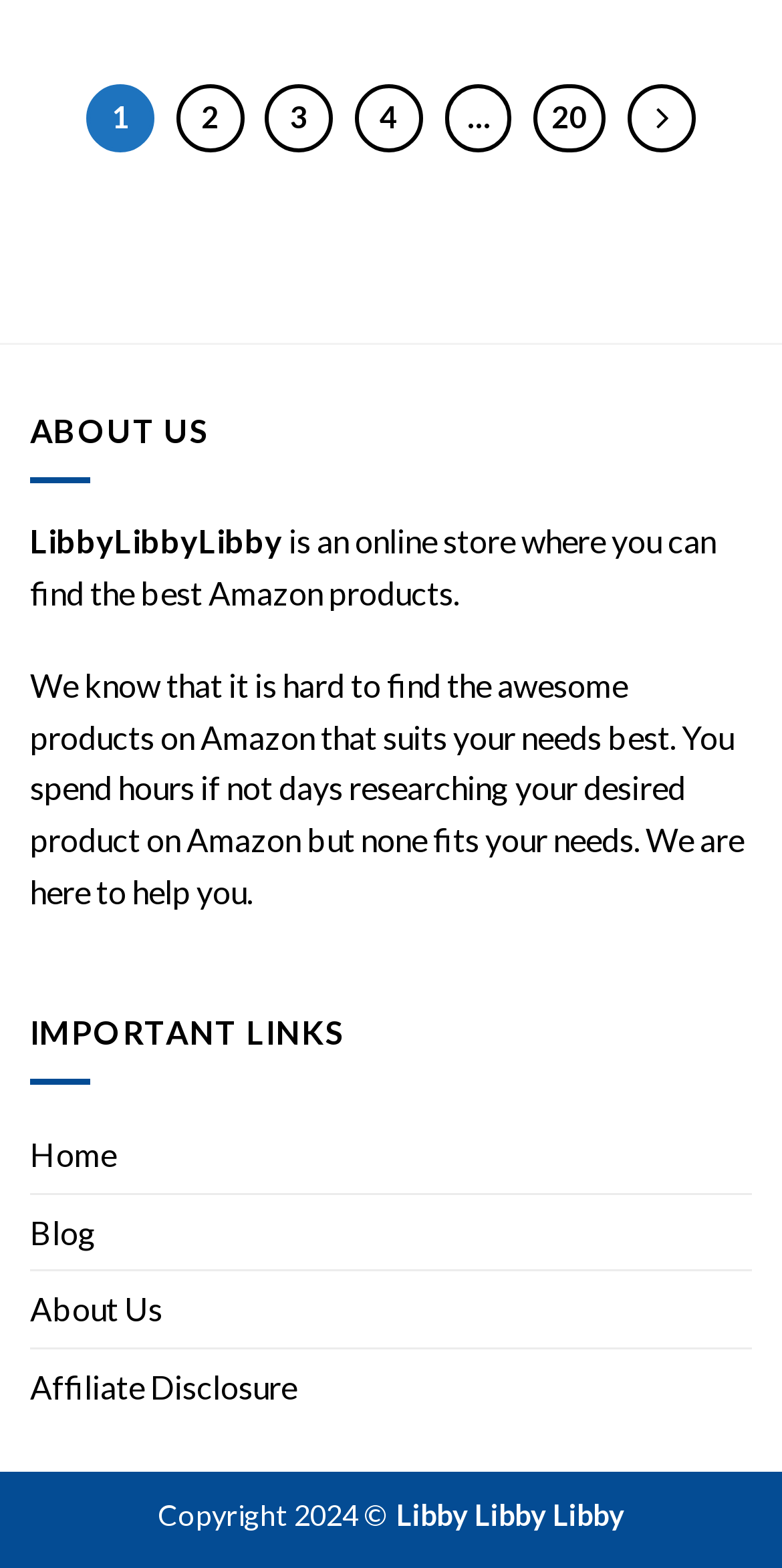Locate the bounding box coordinates of the clickable element to fulfill the following instruction: "check affiliate disclosure". Provide the coordinates as four float numbers between 0 and 1 in the format [left, top, right, bottom].

[0.038, 0.86, 0.379, 0.908]